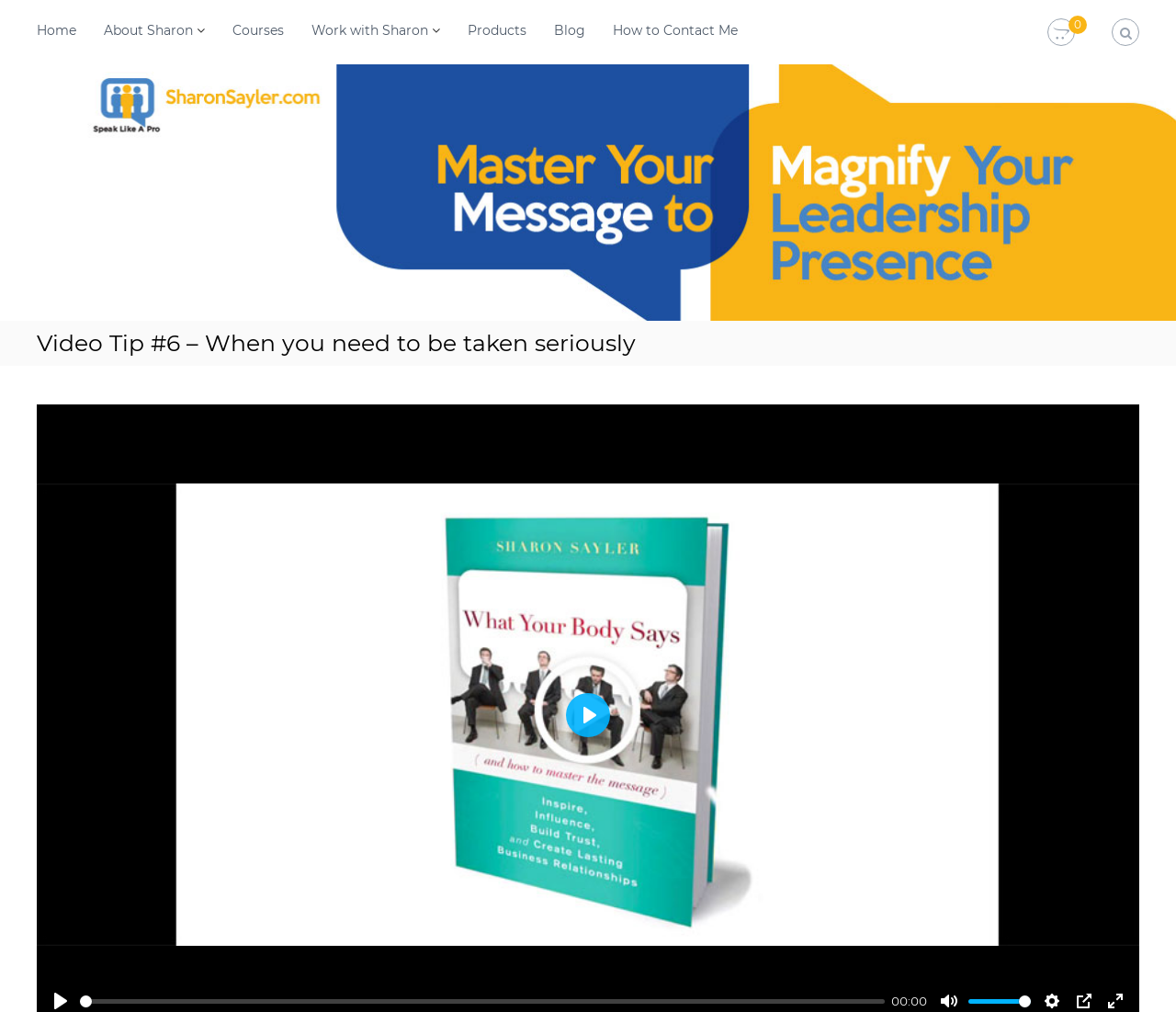Given the element description Work with Sharon, predict the bounding box coordinates for the UI element in the webpage screenshot. The format should be (top-left x, top-left y, bottom-right x, bottom-right y), and the values should be between 0 and 1.

[0.265, 0.022, 0.364, 0.038]